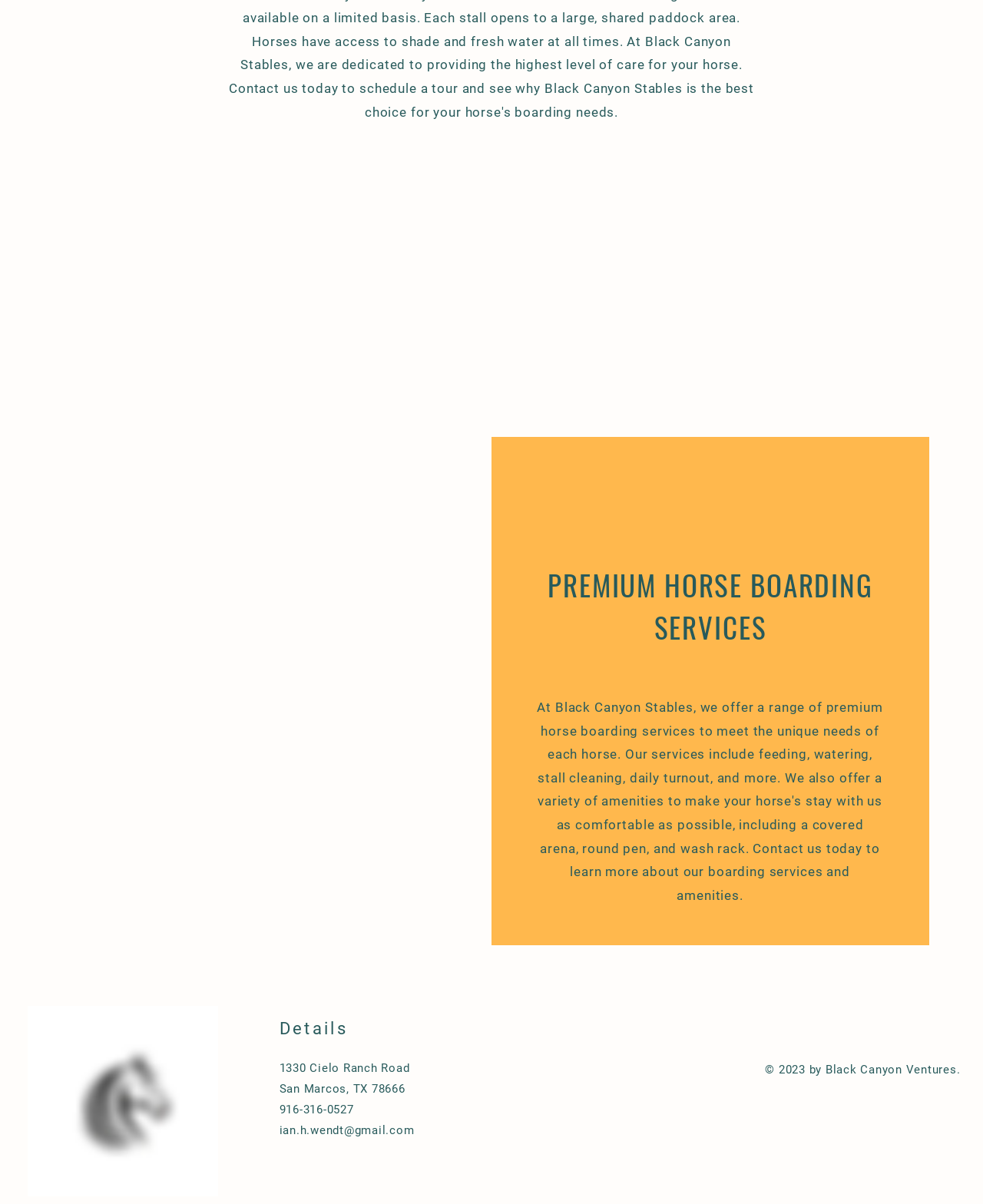Give a one-word or one-phrase response to the question:
What is the copyright information at the bottom of the webpage?

2023 by Black Canyon Ventures